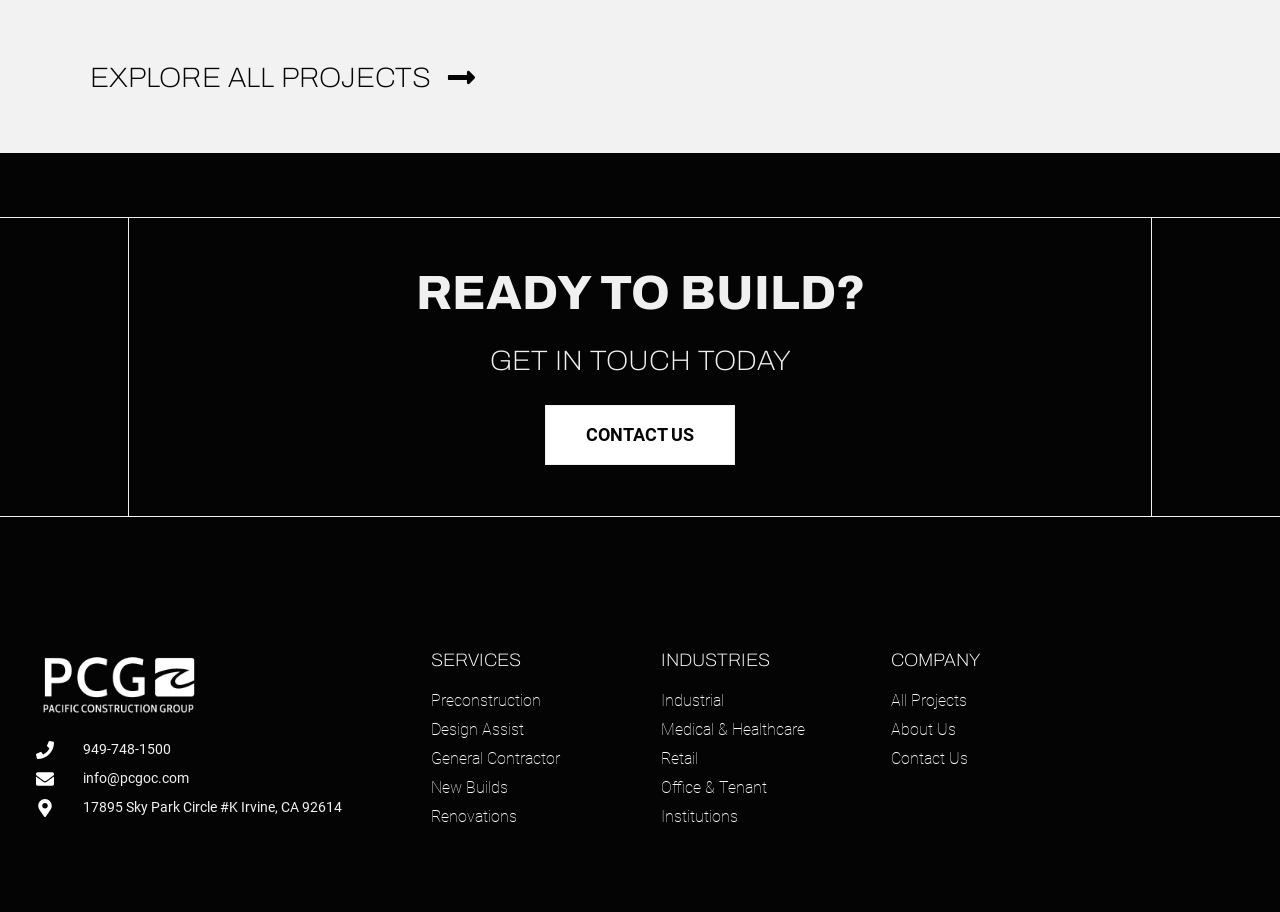Determine the bounding box coordinates for the clickable element to execute this instruction: "visit recent entry". Provide the coordinates as four float numbers between 0 and 1, i.e., [left, top, right, bottom].

None